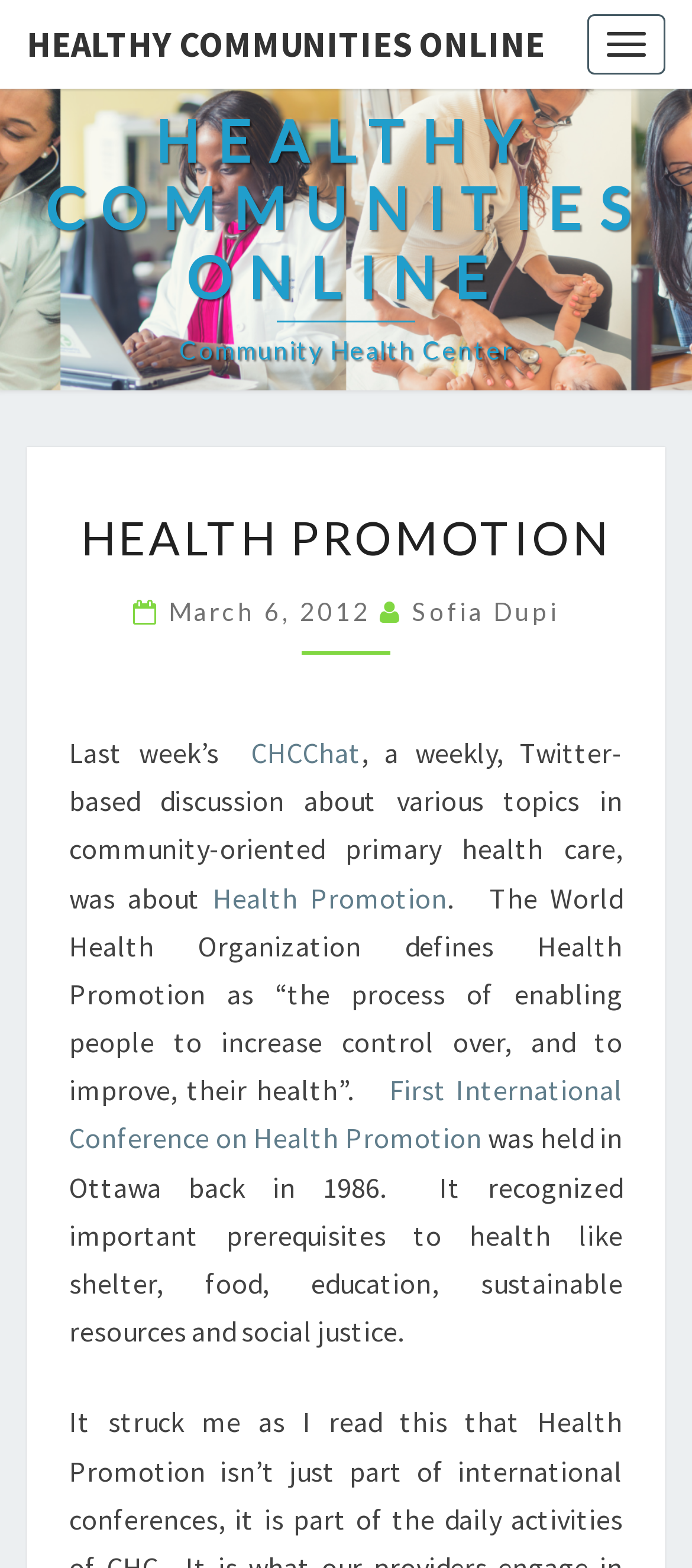Please locate the clickable area by providing the bounding box coordinates to follow this instruction: "Check the CHCChat link".

[0.363, 0.468, 0.522, 0.491]